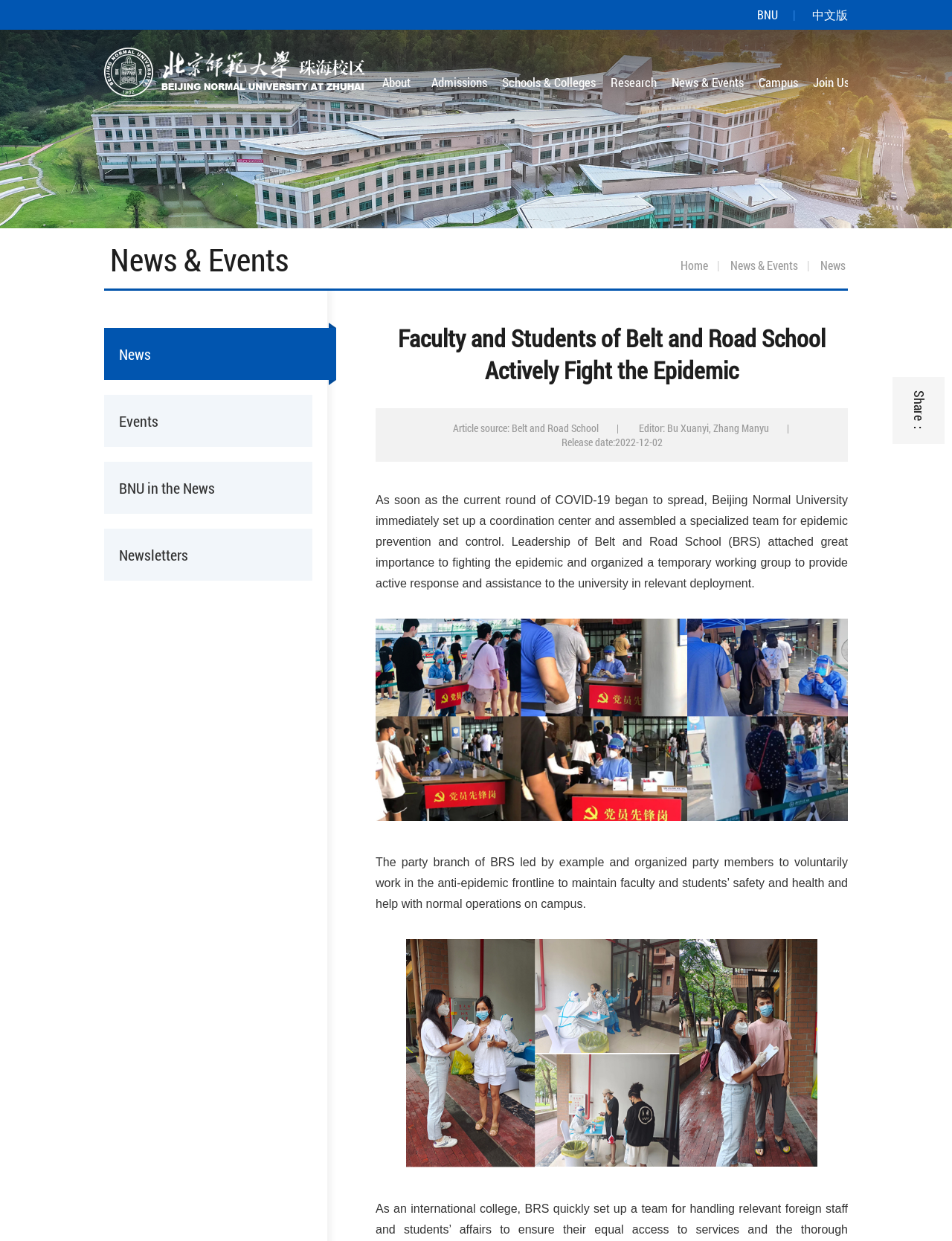Find the bounding box coordinates of the clickable region needed to perform the following instruction: "Click the 'BNU' link". The coordinates should be provided as four float numbers between 0 and 1, i.e., [left, top, right, bottom].

[0.78, 0.0, 0.833, 0.024]